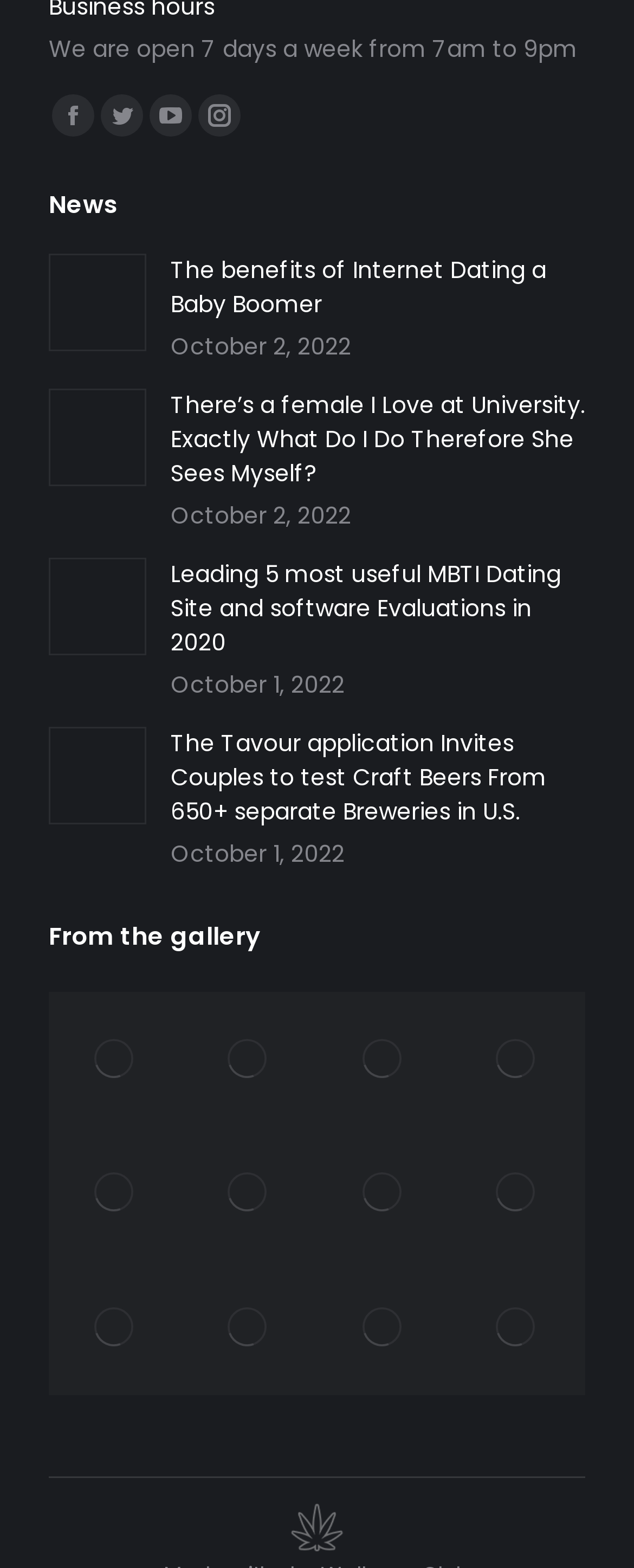Provide a one-word or short-phrase response to the question:
What is the date of the first article?

October 2, 2022